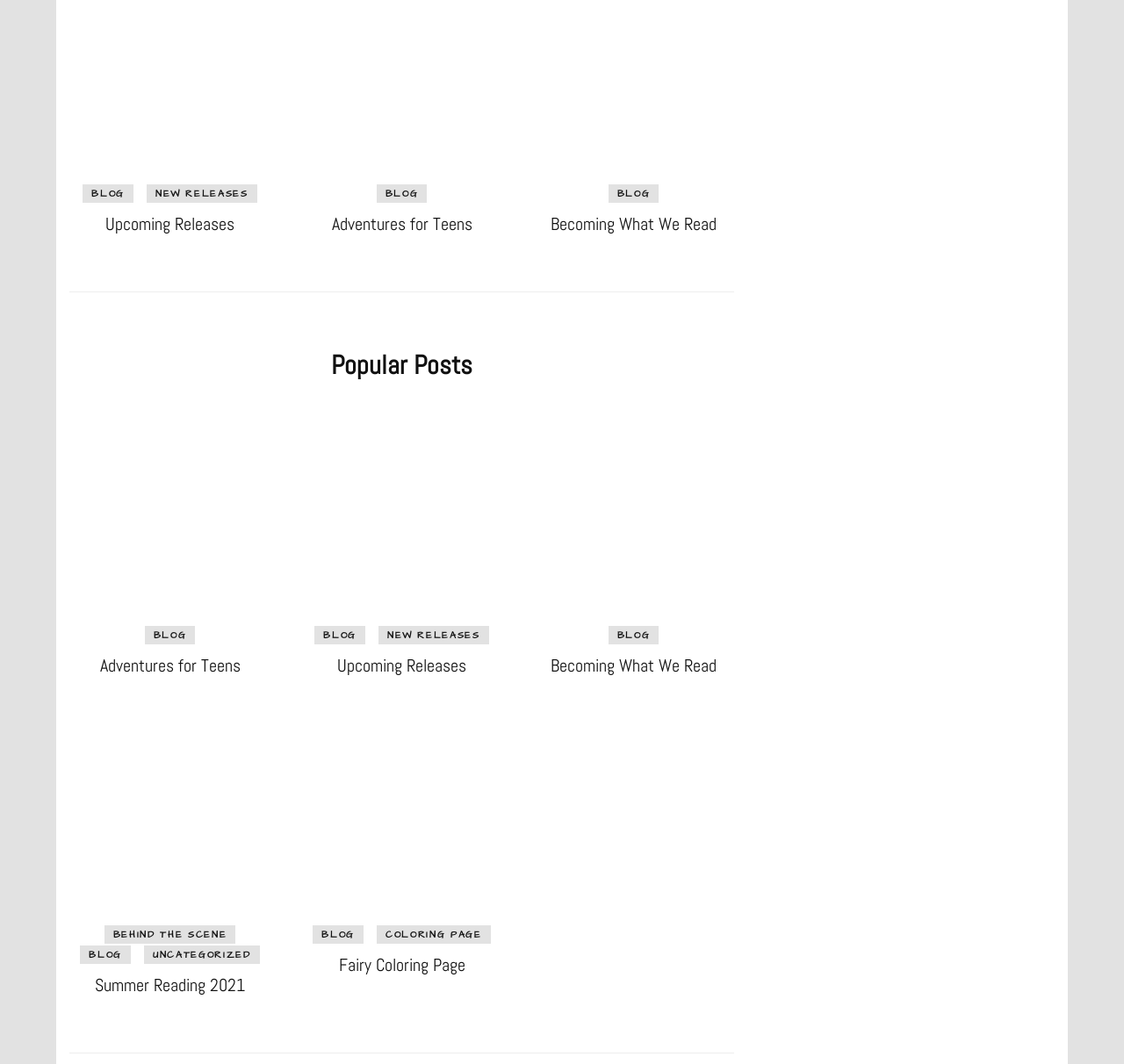Locate the bounding box coordinates of the UI element described by: "Adventures for Teens". The bounding box coordinates should consist of four float numbers between 0 and 1, i.e., [left, top, right, bottom].

[0.089, 0.615, 0.214, 0.636]